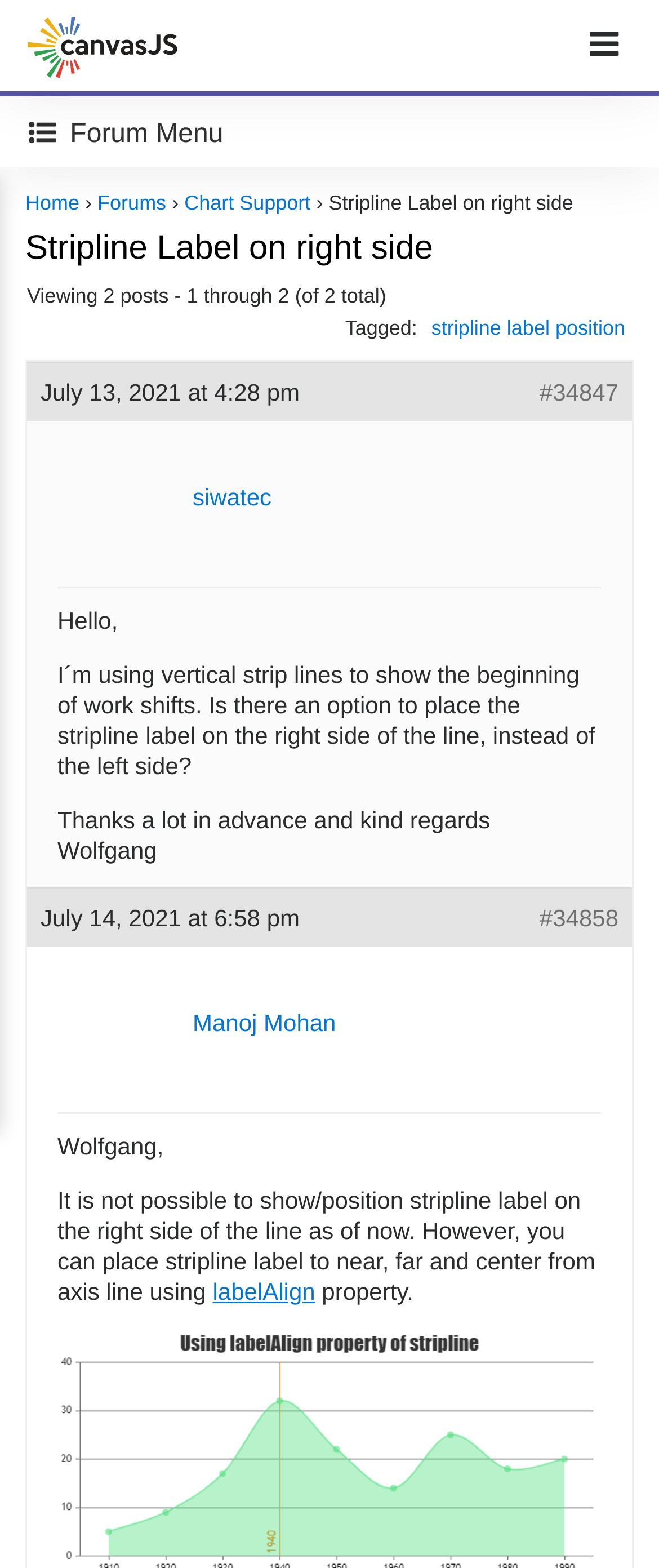Extract the main heading from the webpage content.

Stripline Label on right side